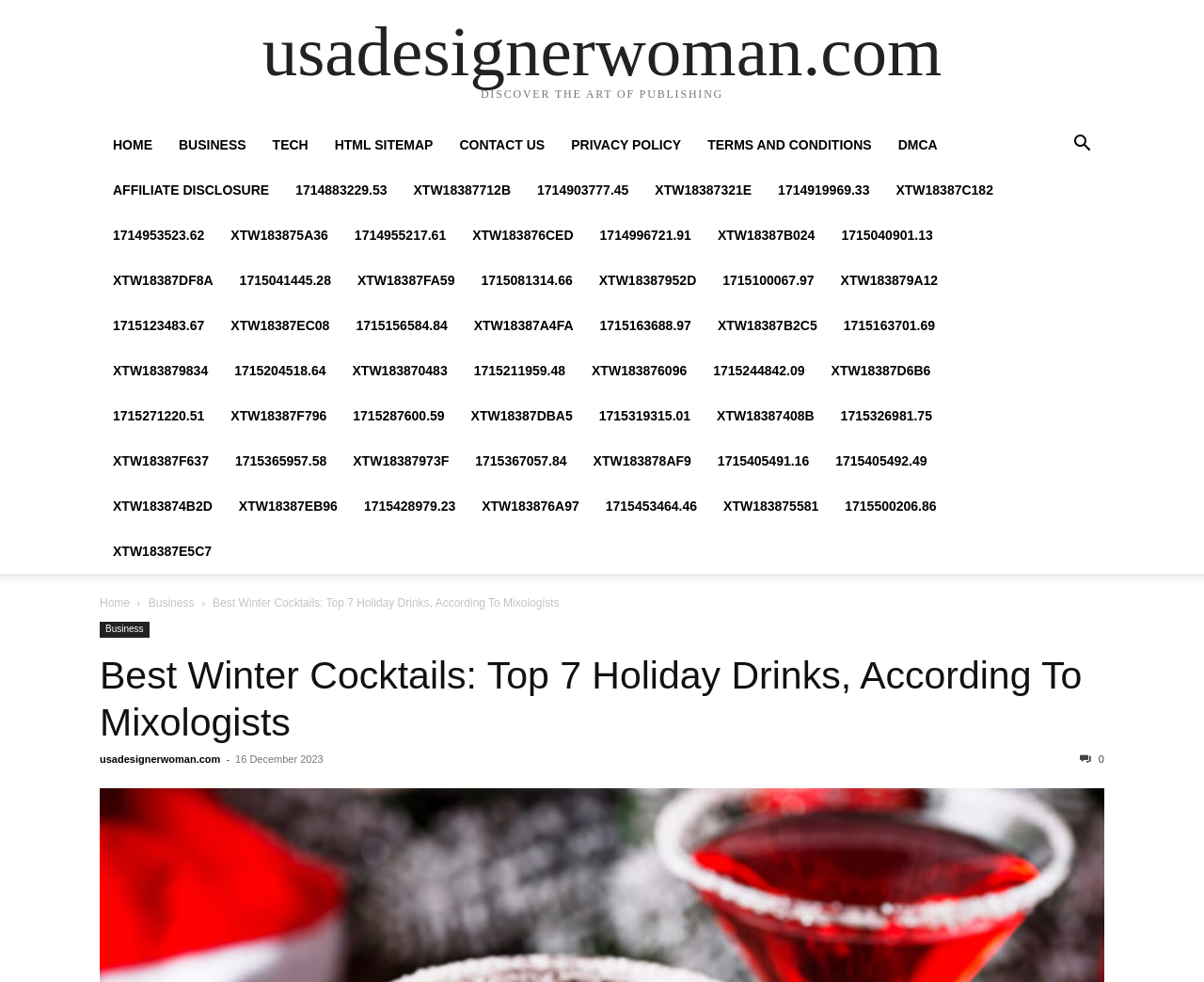Provide the bounding box coordinates of the area you need to click to execute the following instruction: "Click on the 'HOME' link".

[0.083, 0.14, 0.138, 0.155]